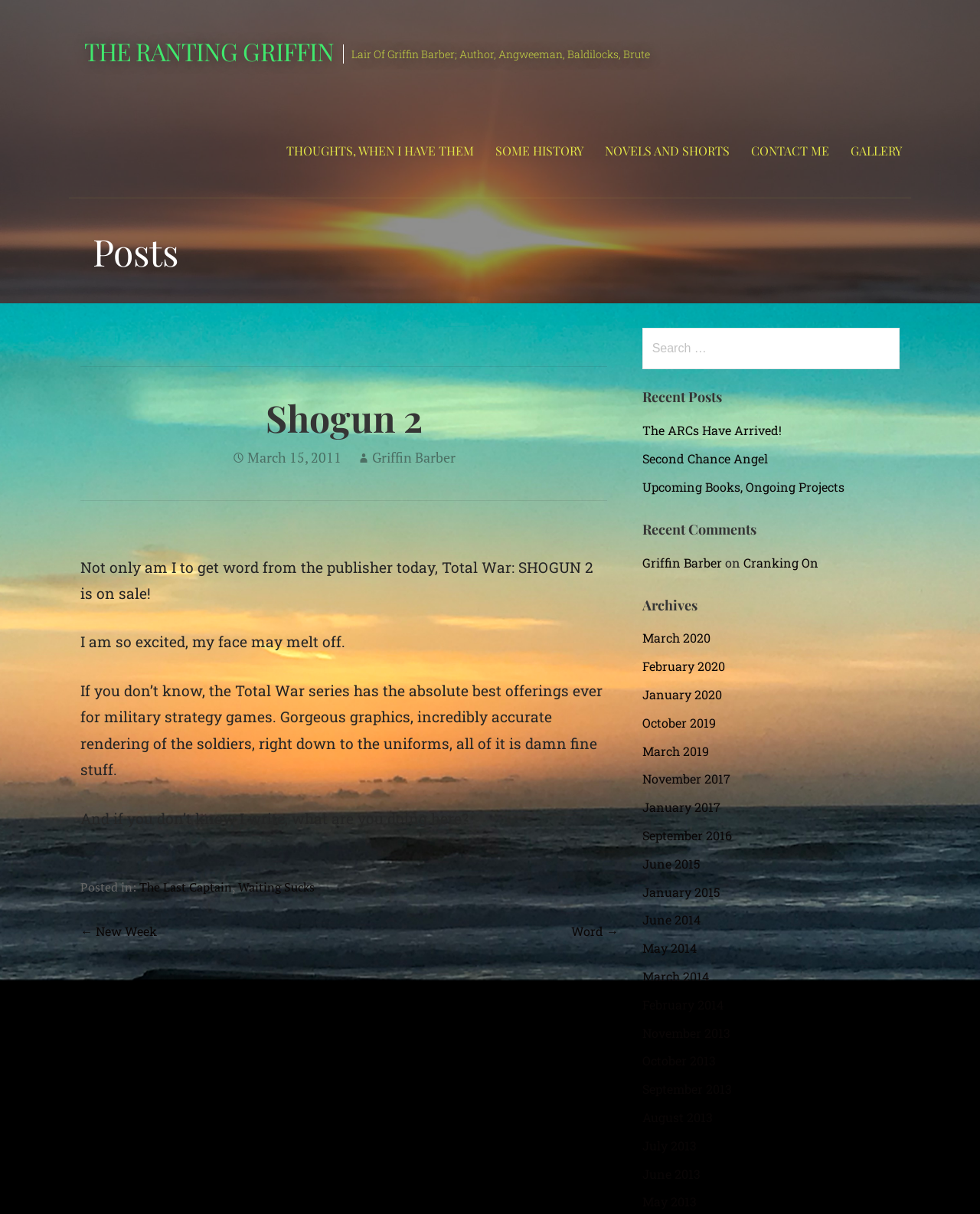Respond to the question below with a concise word or phrase:
What is the title of the first article?

Shogun 2